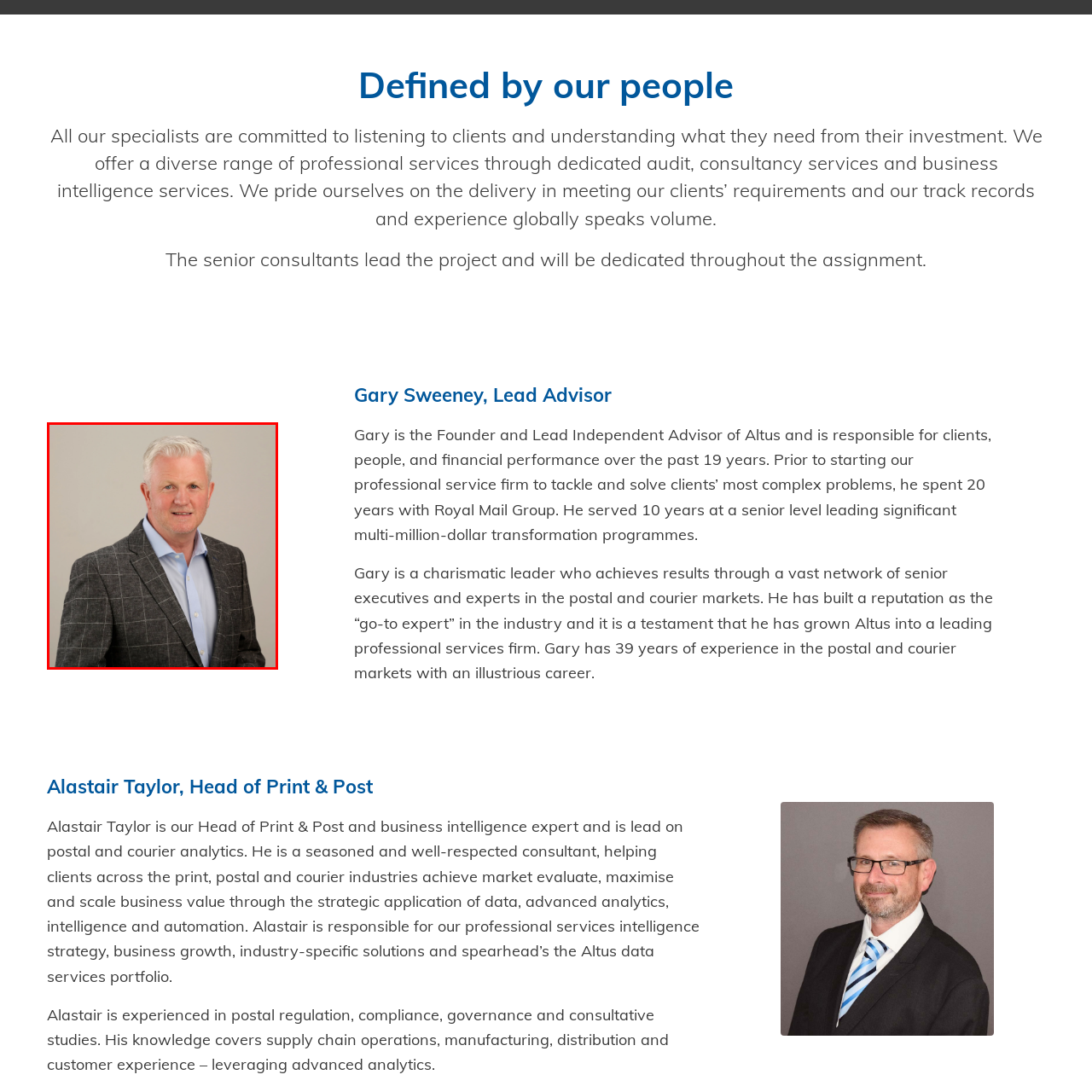Craft an in-depth description of the visual elements captured within the red box.

The image features Gary Sweeney, the Founder and Lead Independent Advisor of Altus, dressed in a grey checked blazer and light blue shirt. With over 39 years of experience in the postal and courier markets, Gary is known for his charismatic leadership and his ability to connect with senior executives across the industry. His expertise and dedication have positioned him as a leading figure in addressing complex challenges faced by clients. Under his guidance, Altus has grown into a prominent professional services firm, driven by a commitment to delivering exceptional results and fostering strong client relationships.